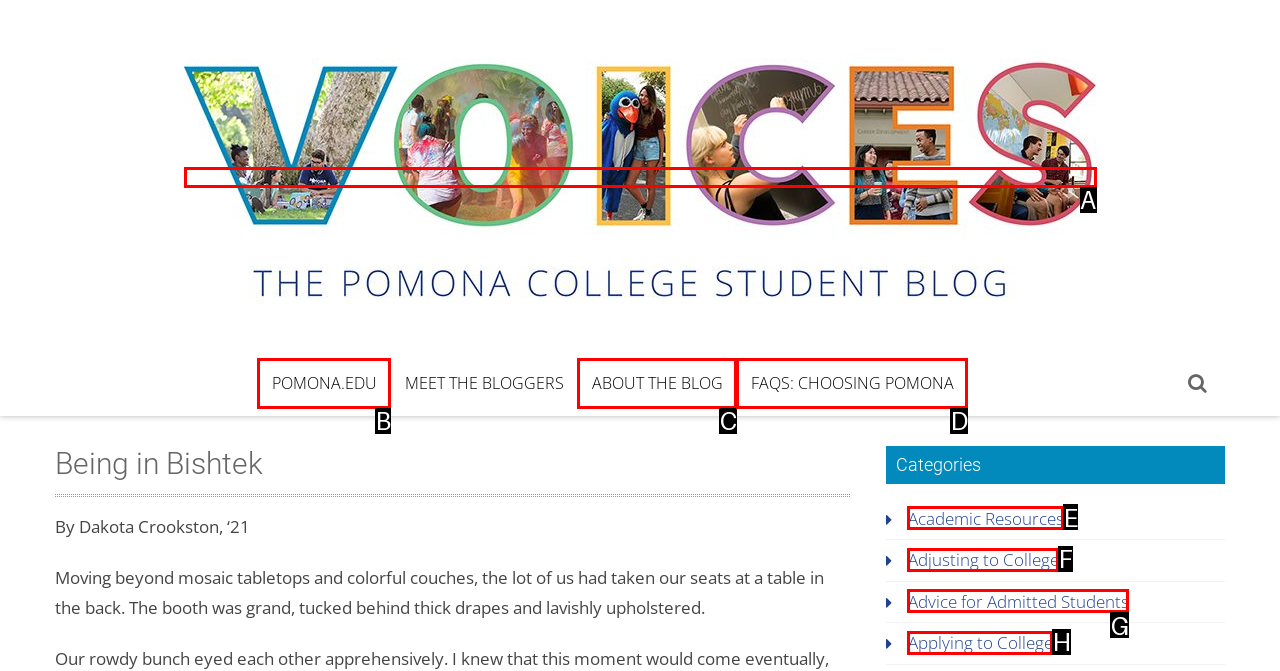Looking at the description: Academic Resources, identify which option is the best match and respond directly with the letter of that option.

E